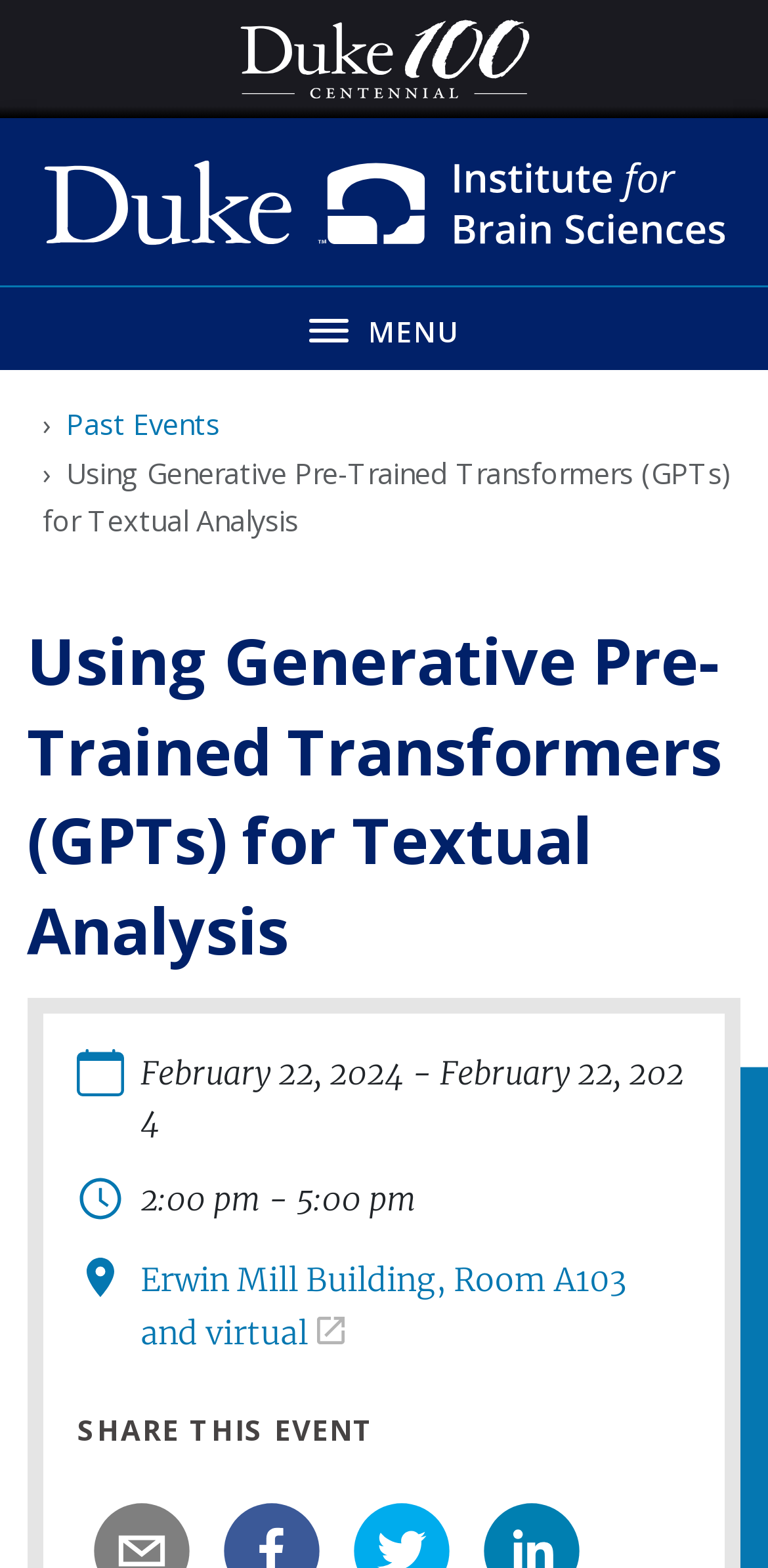From the webpage screenshot, identify the region described by MenuClose. Provide the bounding box coordinates as (top-left x, top-left y, bottom-right x, bottom-right y), with each value being a floating point number between 0 and 1.

[0.0, 0.182, 1.0, 0.236]